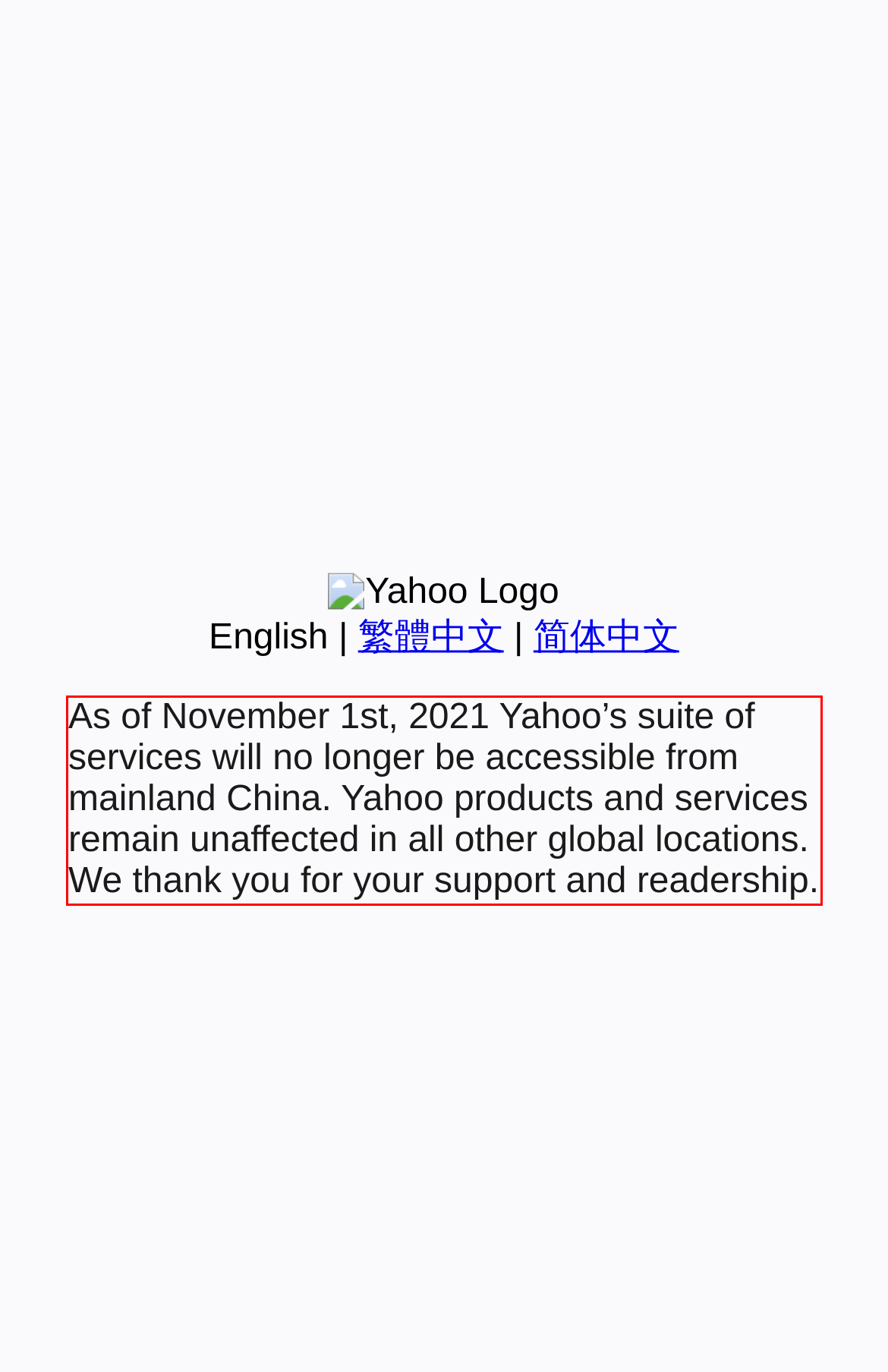Examine the screenshot of the webpage, locate the red bounding box, and perform OCR to extract the text contained within it.

As of November 1st, 2021 Yahoo’s suite of services will no longer be accessible from mainland China. Yahoo products and services remain unaffected in all other global locations. We thank you for your support and readership.